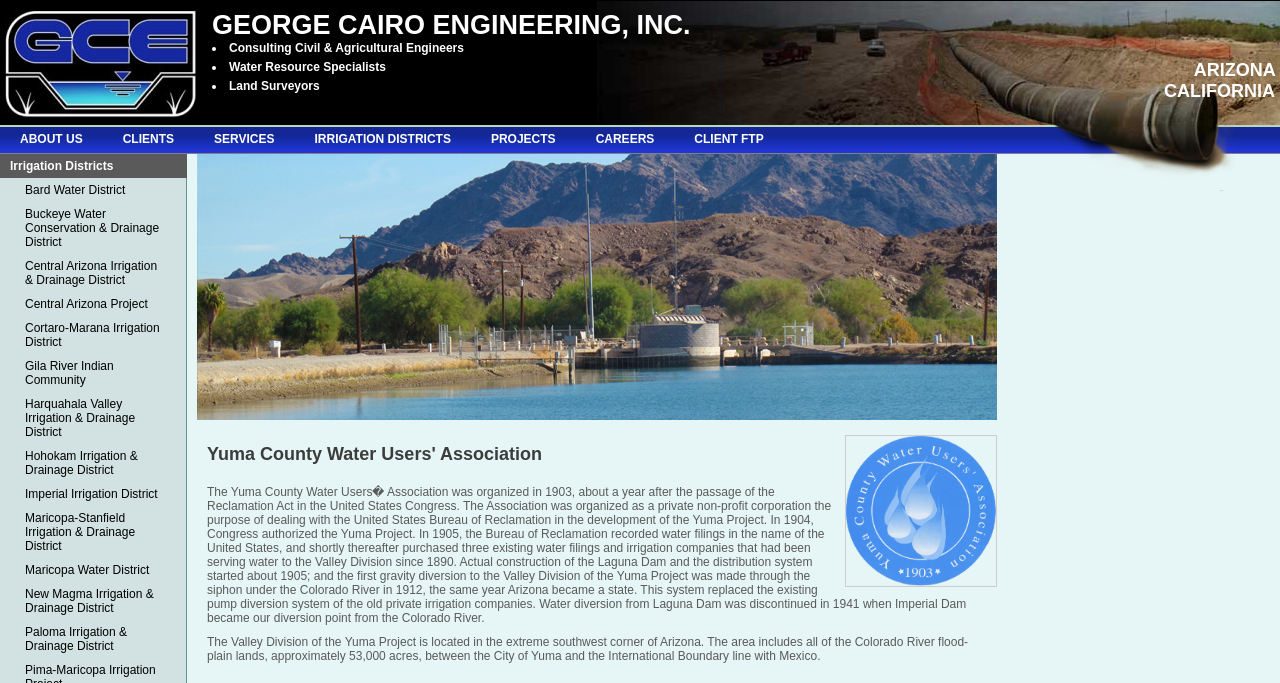Can you specify the bounding box coordinates for the region that should be clicked to fulfill this instruction: "Buy on Apple Music".

None